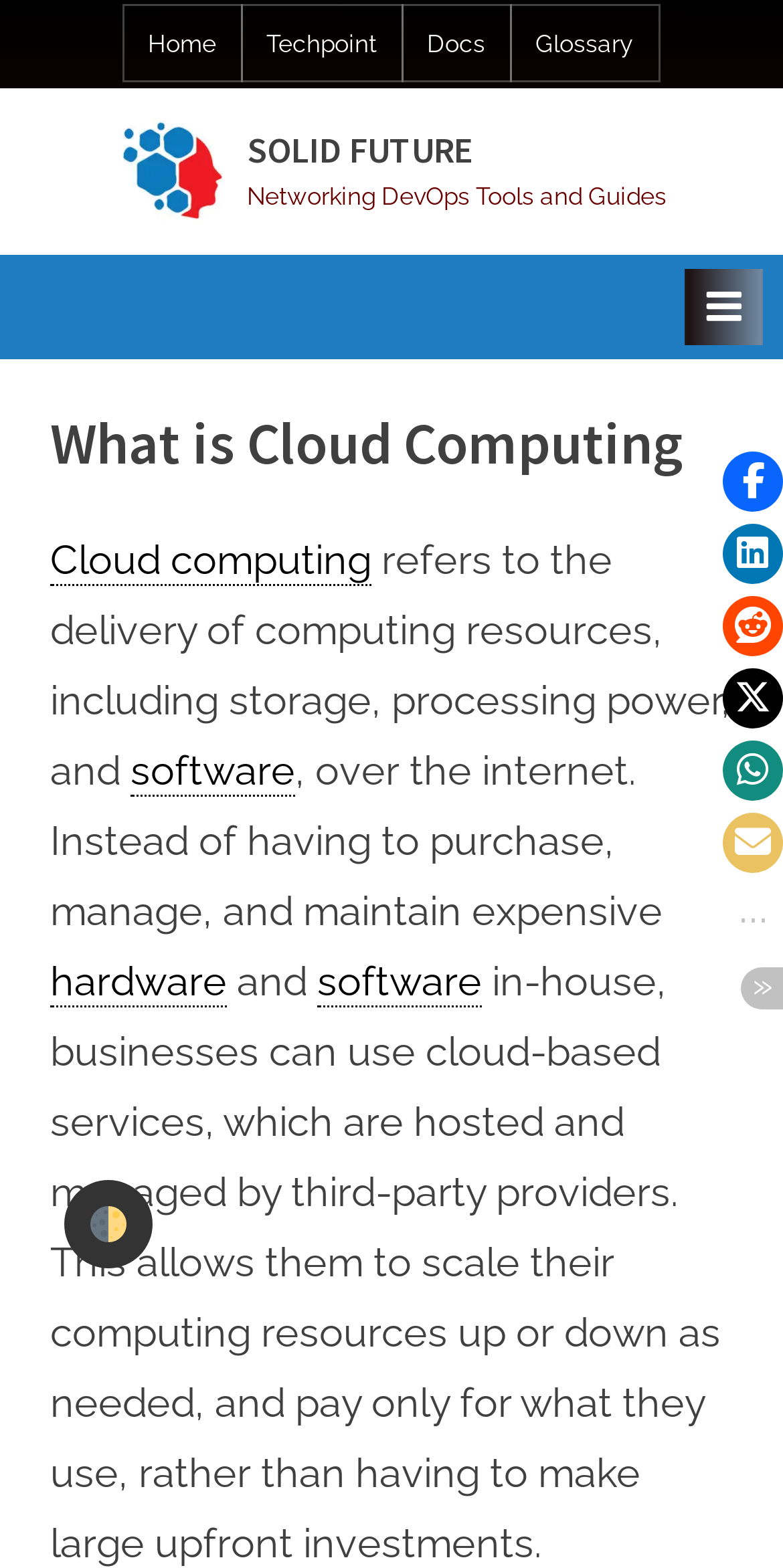Could you determine the bounding box coordinates of the clickable element to complete the instruction: "Toggle dark mode"? Provide the coordinates as four float numbers between 0 and 1, i.e., [left, top, right, bottom].

[0.082, 0.753, 0.195, 0.809]